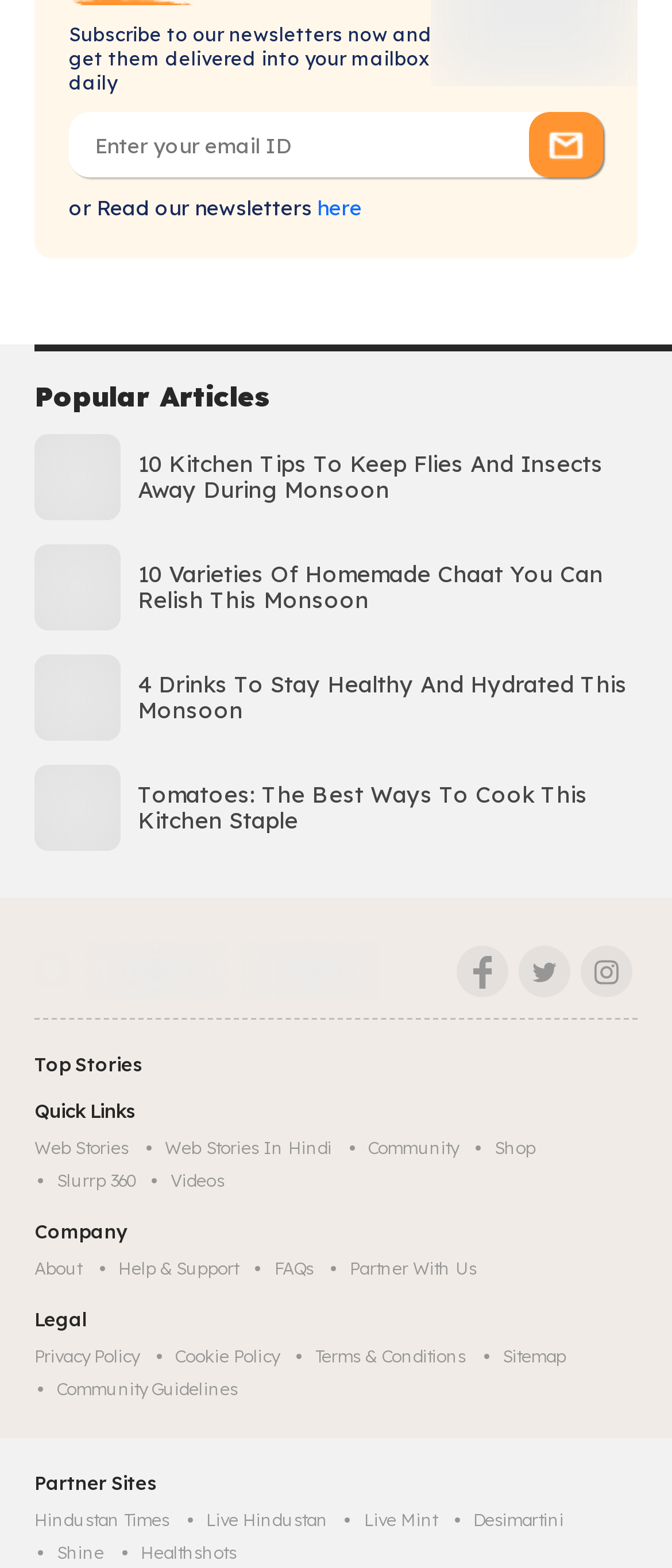Determine the bounding box coordinates of the clickable area required to perform the following instruction: "Get it on Google Play". The coordinates should be represented as four float numbers between 0 and 1: [left, top, right, bottom].

[0.126, 0.599, 0.344, 0.64]